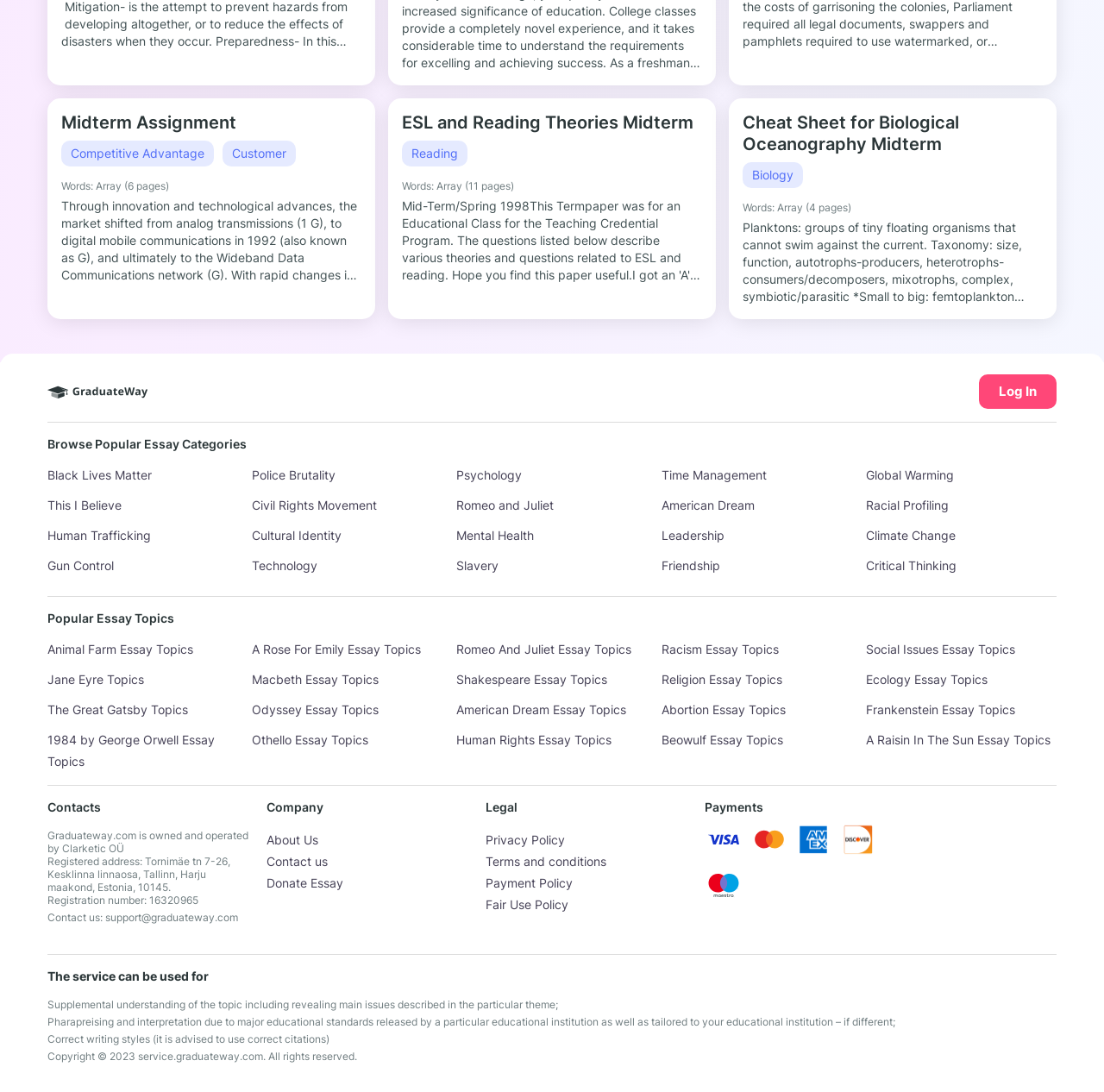What is the category of the essay 'Midterm Assignment'?
Analyze the image and deliver a detailed answer to the question.

The category of the essay 'Midterm Assignment' can be determined by looking at the StaticText element 'Competitive Advantage' which is located near the heading 'Midterm Assignment'.